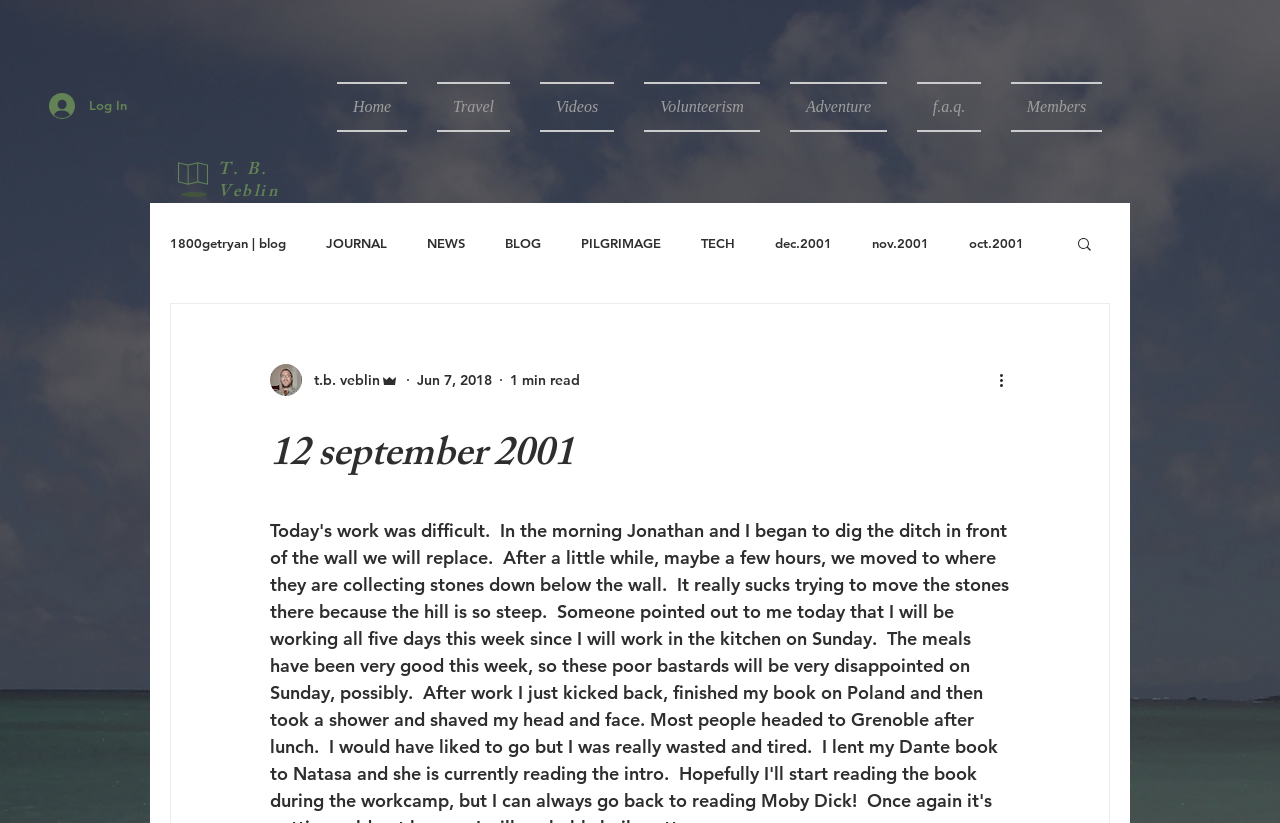Offer a thorough description of the webpage.

This webpage is Ryan Doutt's European Online Journal, dated September 12, 2001. At the top, there is an advertisement iframe on the left side, accompanied by a "Log In" button and a small image. On the right side, there is a navigation menu with links to "Home", "Travel", "Videos", "Volunteerism", "Adventure", "f.a.q.", and "Members".

Below the navigation menu, there is another navigation section with links to various blog categories, including "1800getryan", "JOURNAL", "NEWS", "BLOG", "PILGRIMAGE", "TECH", and monthly archives from August 2001 to December 2001. A "Search" button with a small image is located on the right side of this section.

On the left side of the page, there is a section with the writer's picture, accompanied by text "t.b. veblin" and "Admin". Below this section, there is a heading "12 september 2001" spanning across most of the page.

At the top-right corner, there are three headings: "T. B.", "Veblin", and two links with no descriptive text.